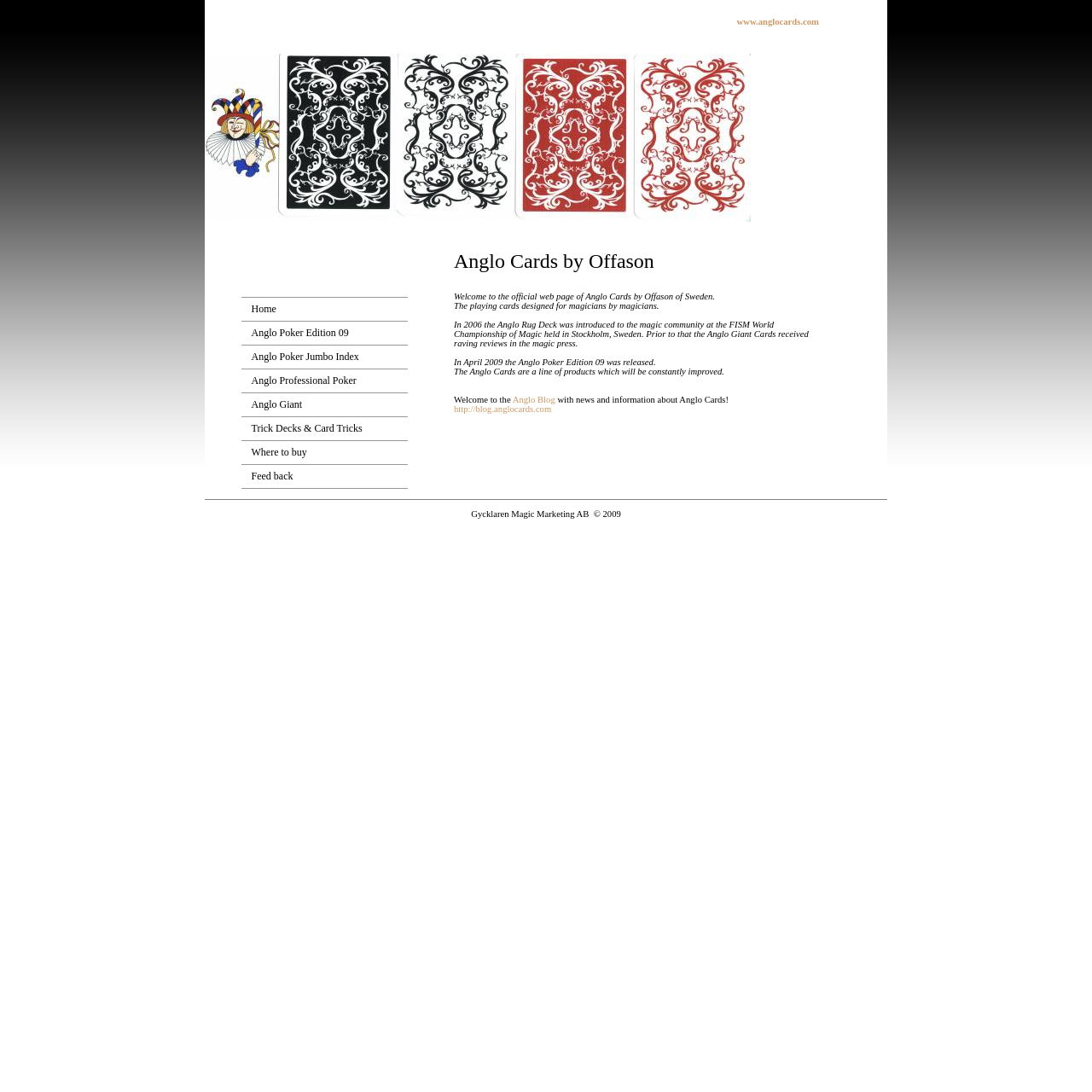Determine the bounding box for the described HTML element: "Trick Decks & Card Tricks". Ensure the coordinates are four float numbers between 0 and 1 in the format [left, top, right, bottom].

[0.23, 0.387, 0.332, 0.398]